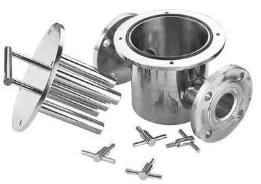In which industries is this device suitable for use?
Refer to the image and provide a one-word or short phrase answer.

Food processing, pharmaceuticals